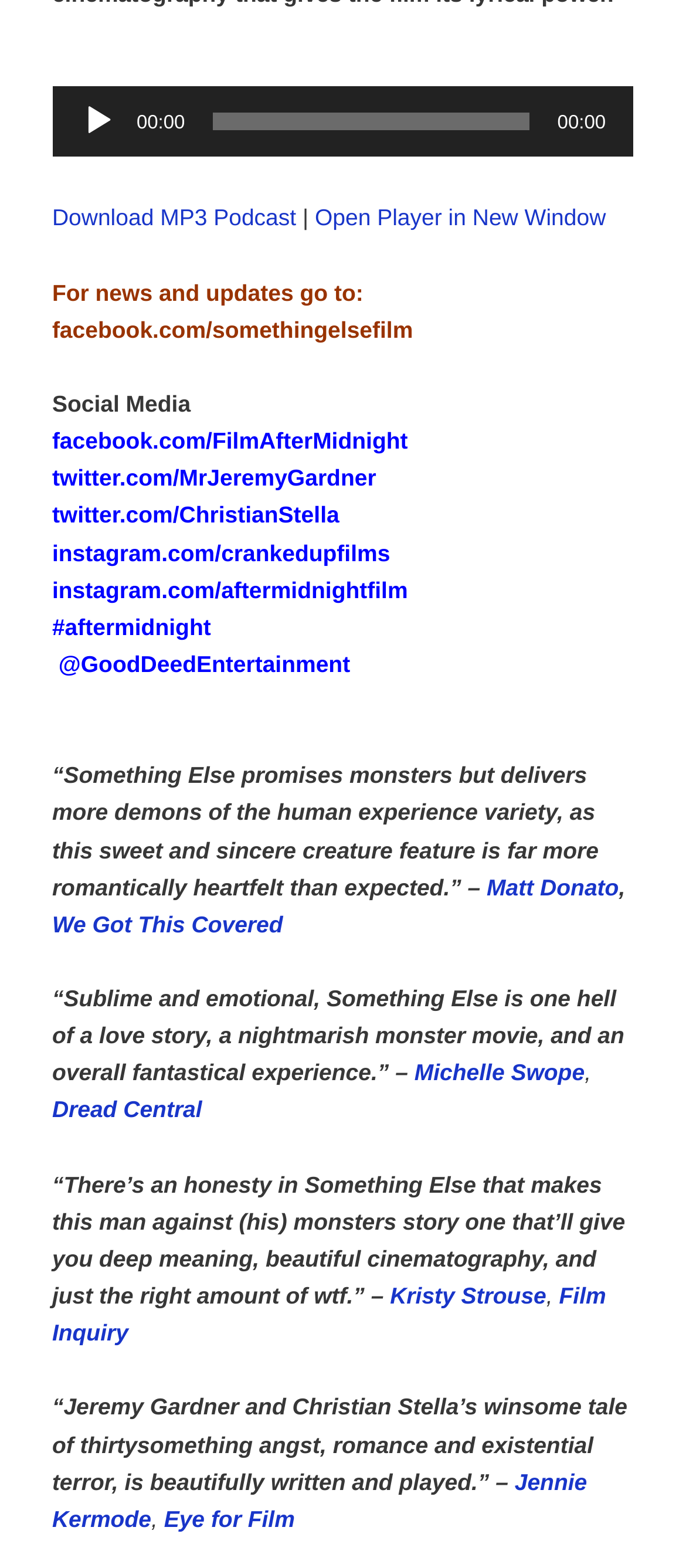What is the link to download the MP3 podcast?
Using the image, give a concise answer in the form of a single word or short phrase.

Download MP3 Podcast